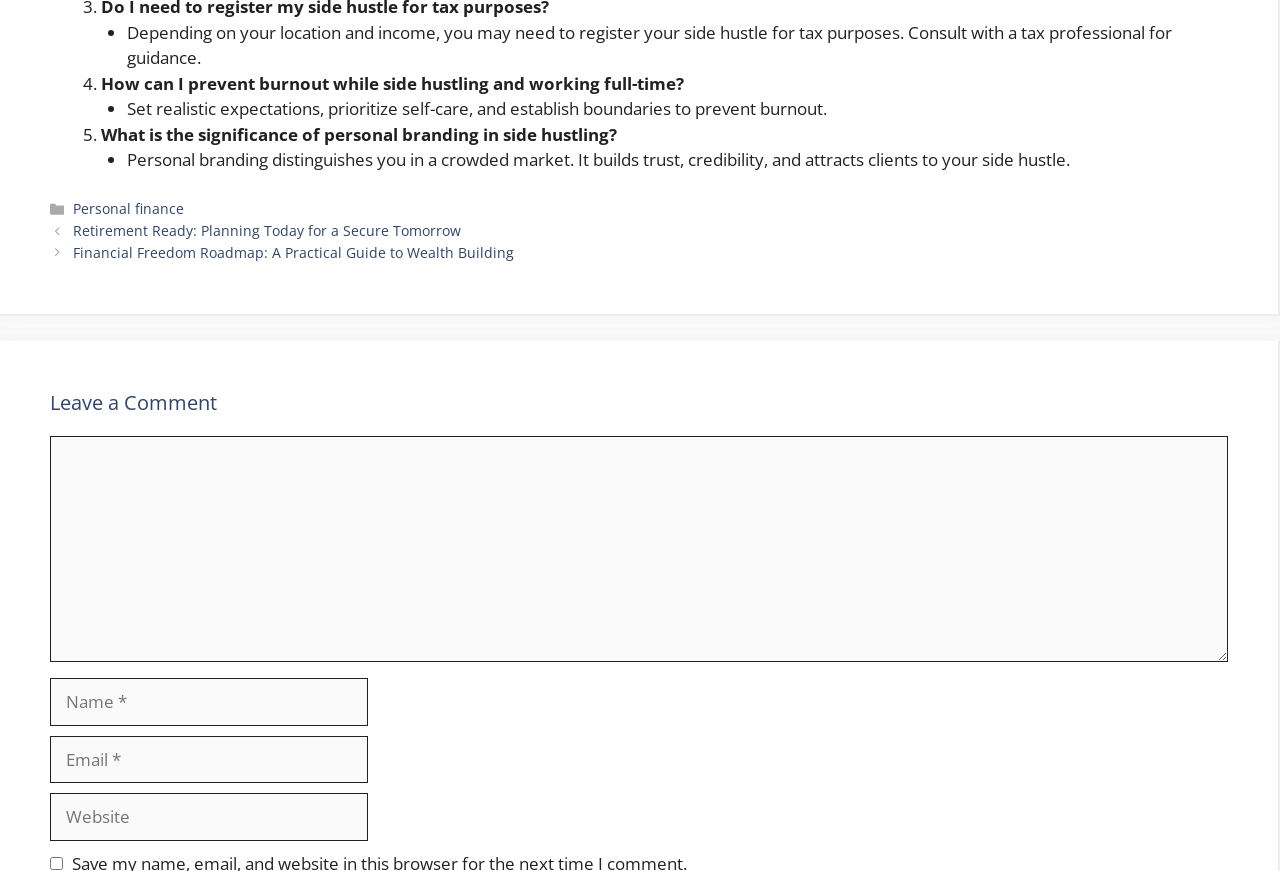Please provide a detailed answer to the question below based on the screenshot: 
What is the purpose of personal branding in side hustling?

I read the static text associated with the list marker '5.' and found that personal branding is important in side hustling because it builds trust, credibility, and attracts clients to the side hustle.